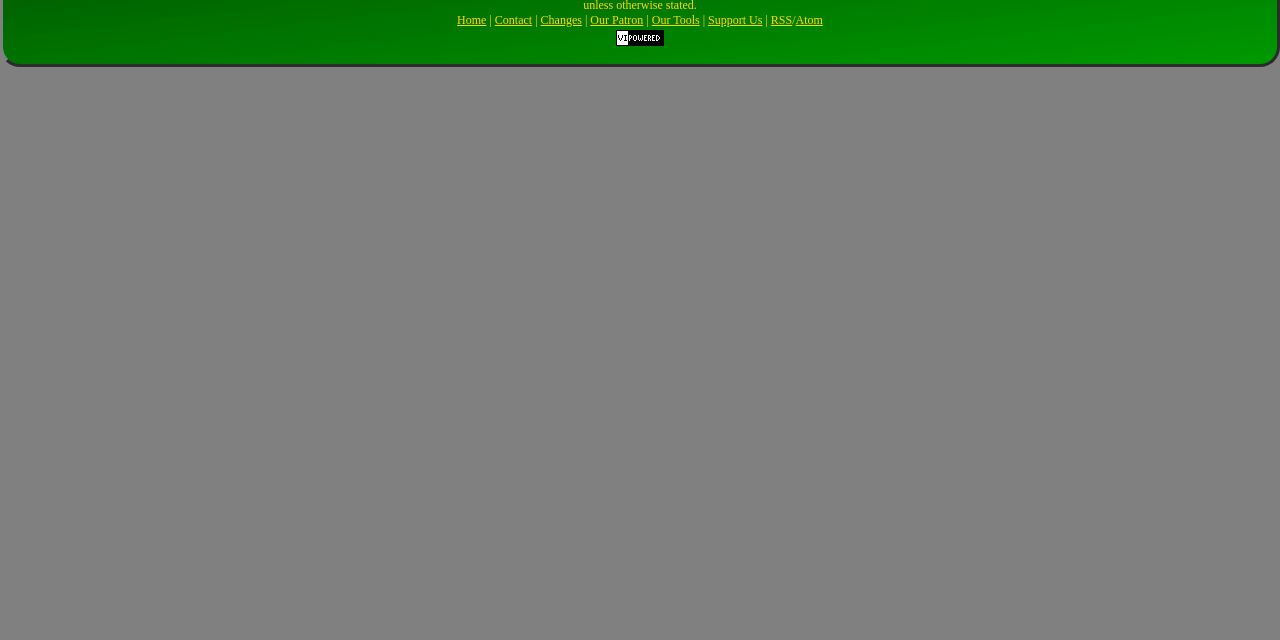Using the element description: "Changes", determine the bounding box coordinates for the specified UI element. The coordinates should be four float numbers between 0 and 1, [left, top, right, bottom].

[0.422, 0.02, 0.455, 0.042]